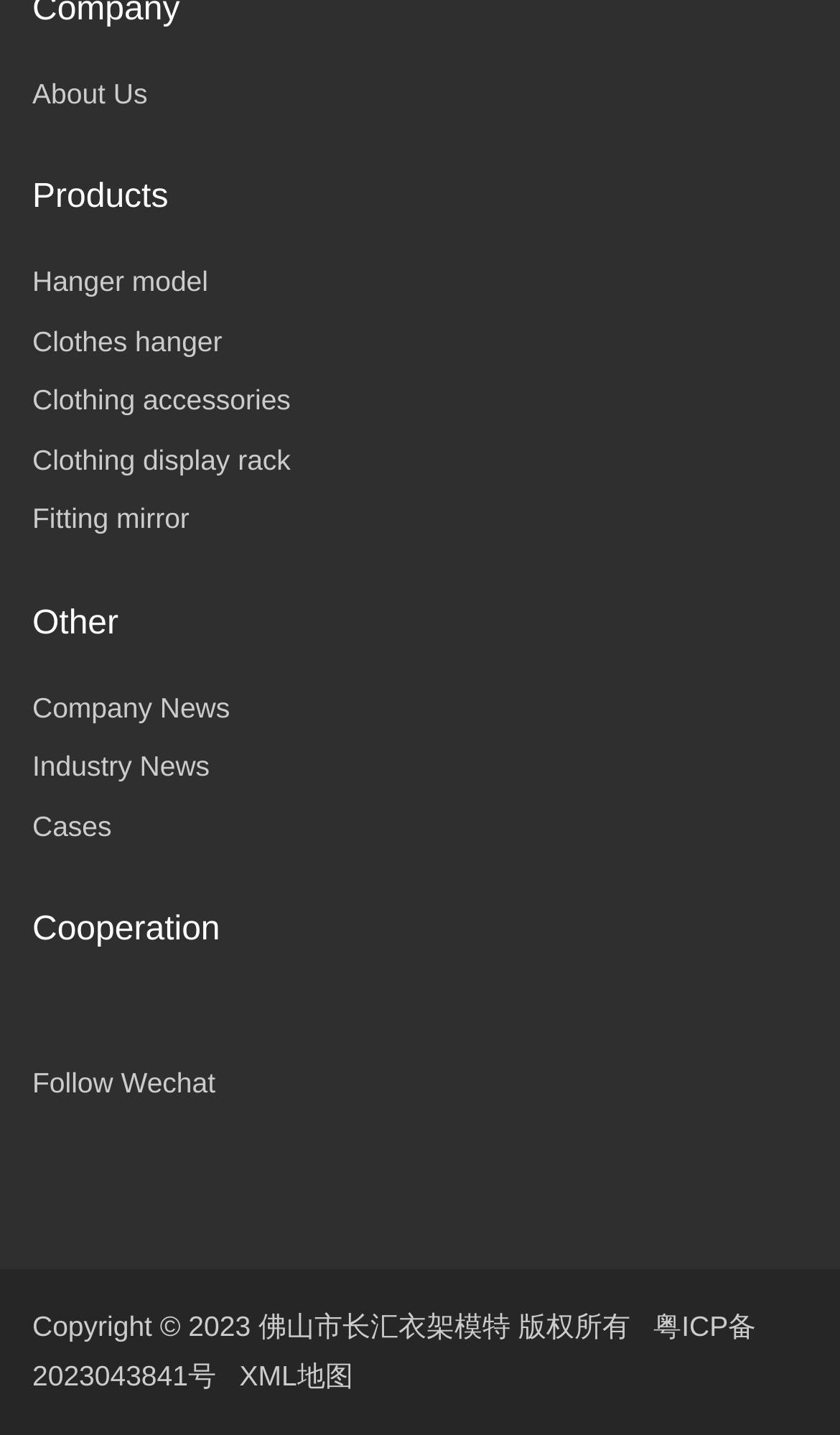Given the element description, predict the bounding box coordinates in the format (top-left x, top-left y, bottom-right x, bottom-right y), using floating point numbers between 0 and 1: Company News

[0.038, 0.481, 0.274, 0.504]